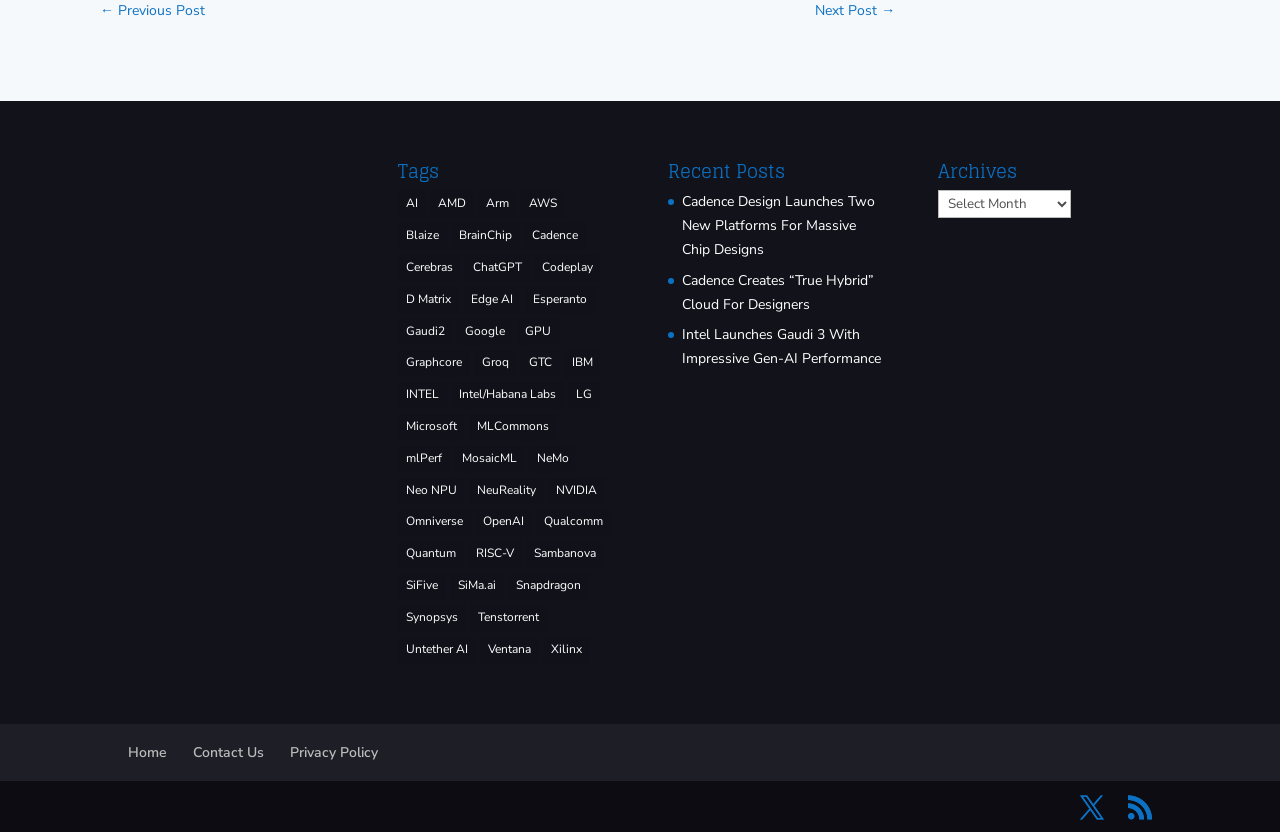Pinpoint the bounding box coordinates of the clickable element to carry out the following instruction: "Go to the 'Home' page."

[0.1, 0.893, 0.13, 0.915]